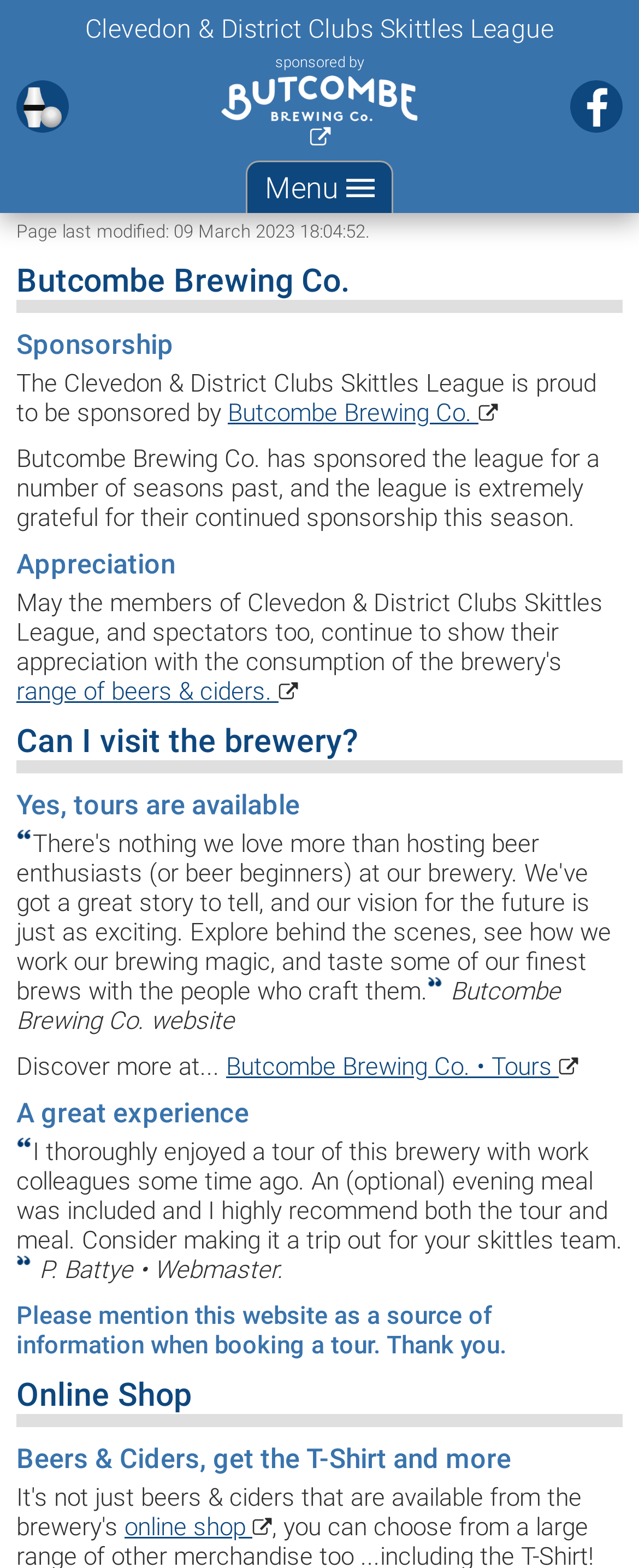Can you determine the bounding box coordinates of the area that needs to be clicked to fulfill the following instruction: "Explore online shop"?

[0.195, 0.964, 0.426, 0.983]